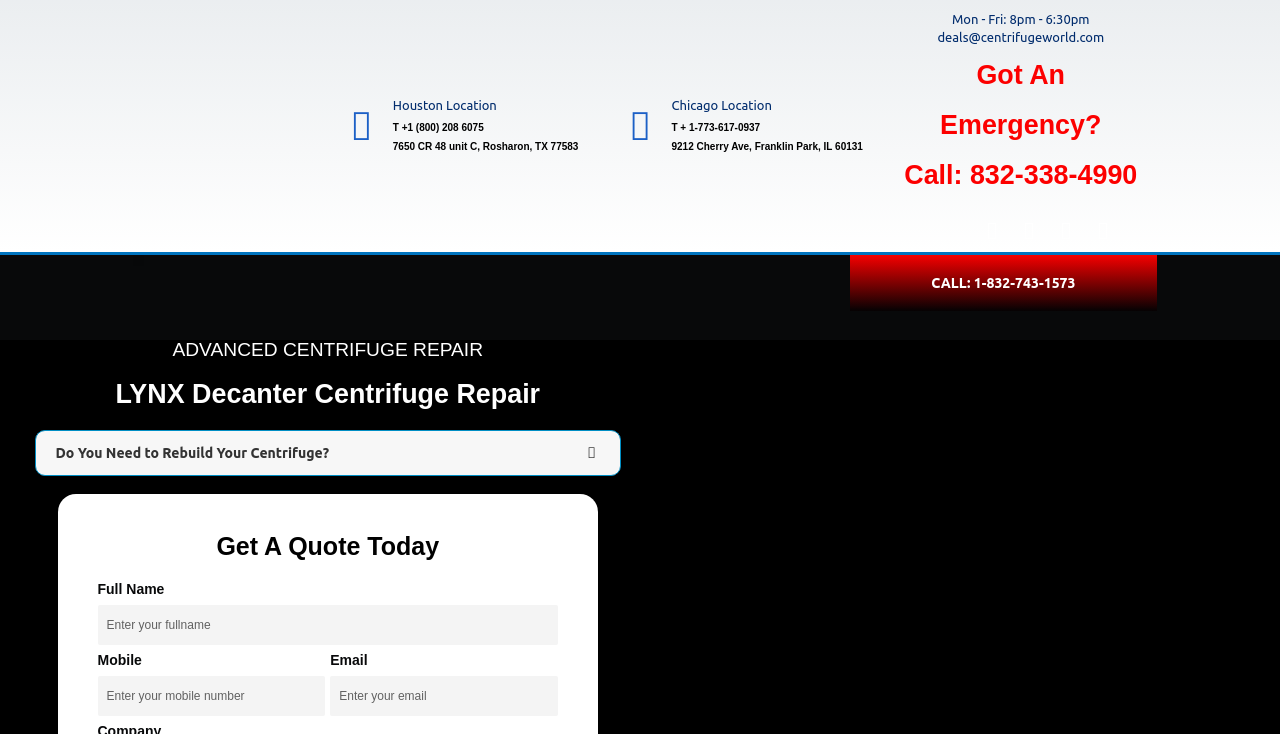Please identify the bounding box coordinates of the region to click in order to complete the task: "Click the link 'contact us'". The coordinates must be four float numbers between 0 and 1, specified as [left, top, right, bottom].

None